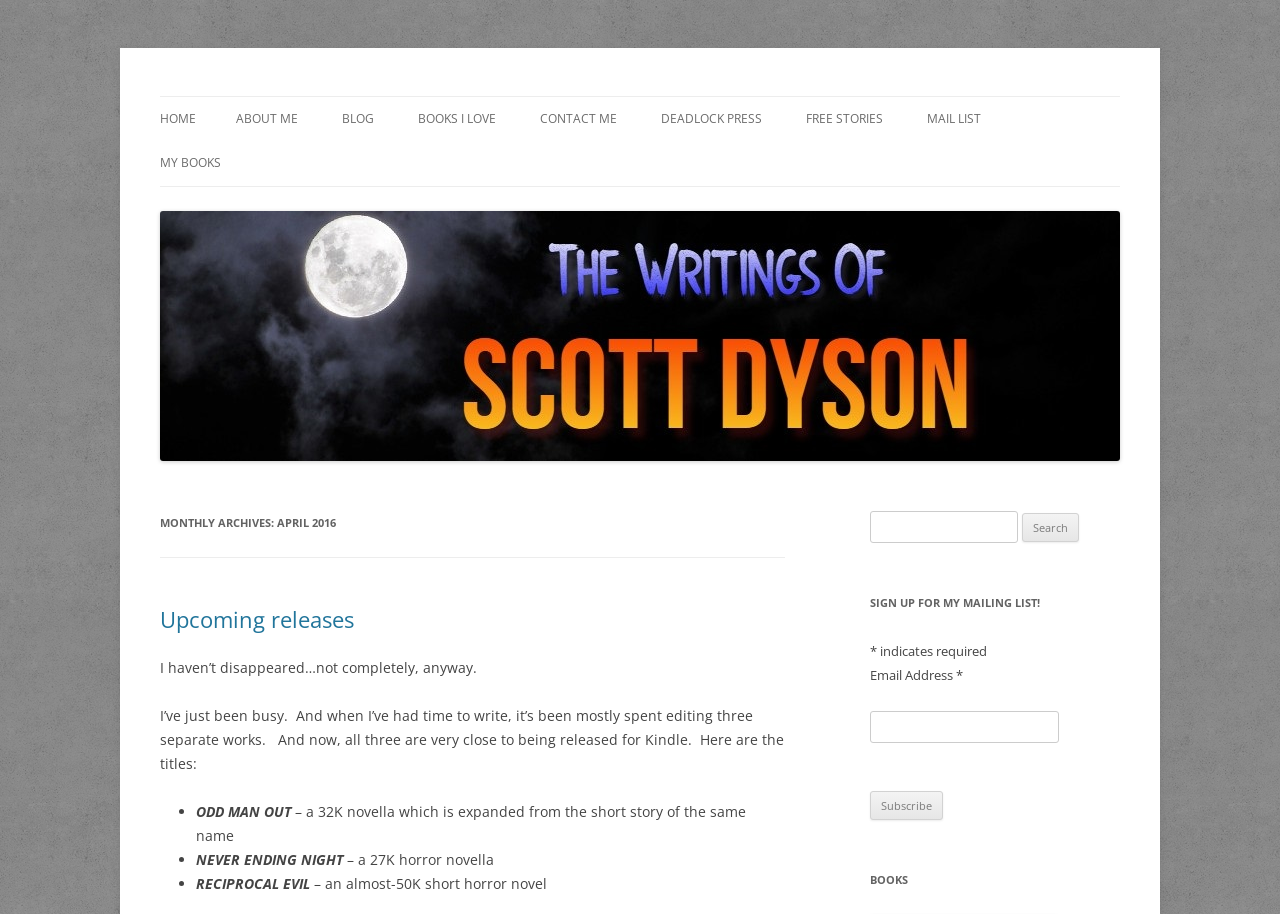Could you highlight the region that needs to be clicked to execute the instruction: "View the 'BOOKS' section"?

[0.68, 0.95, 0.875, 0.976]